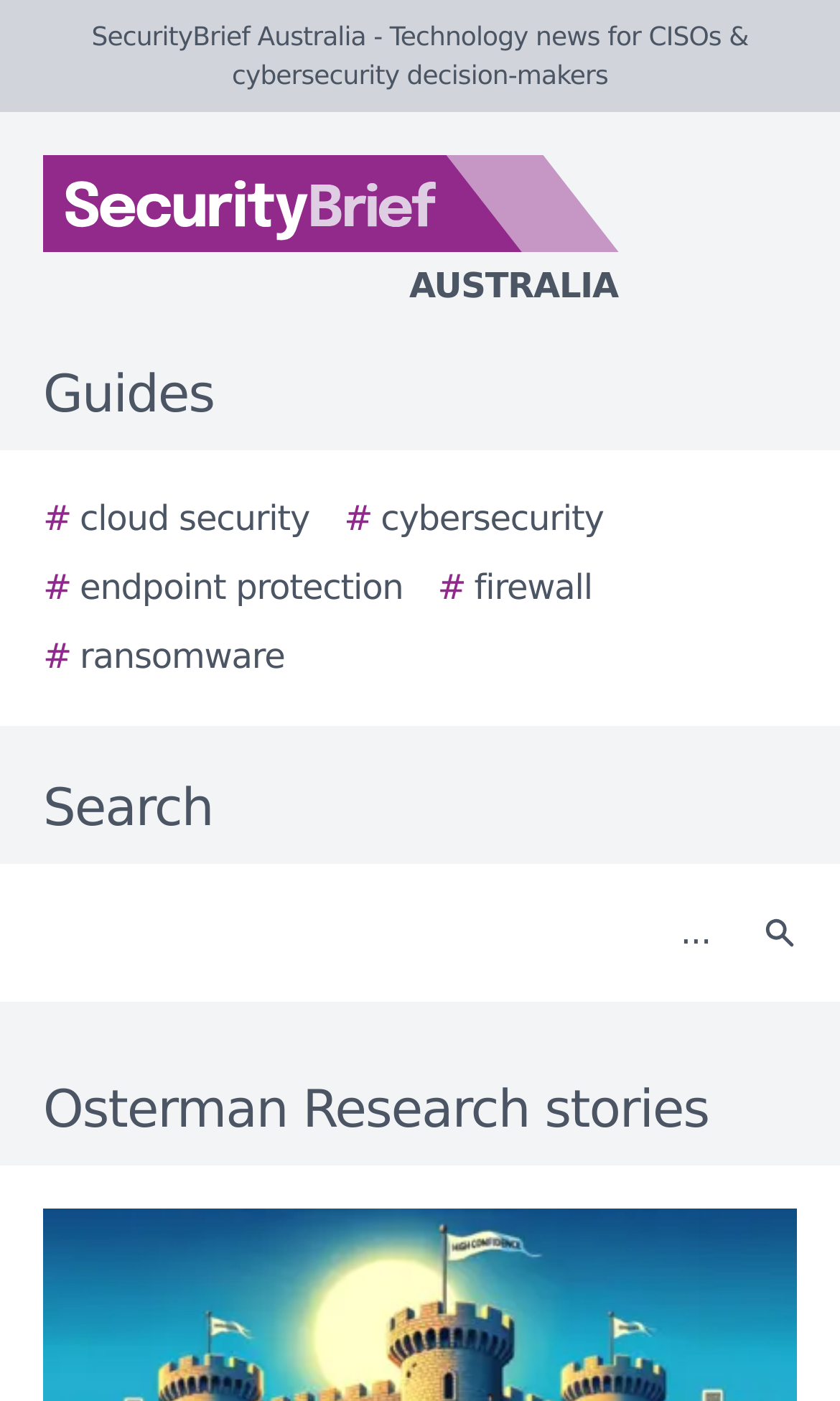Use a single word or phrase to answer the question: 
What type of news does the website provide?

Technology news